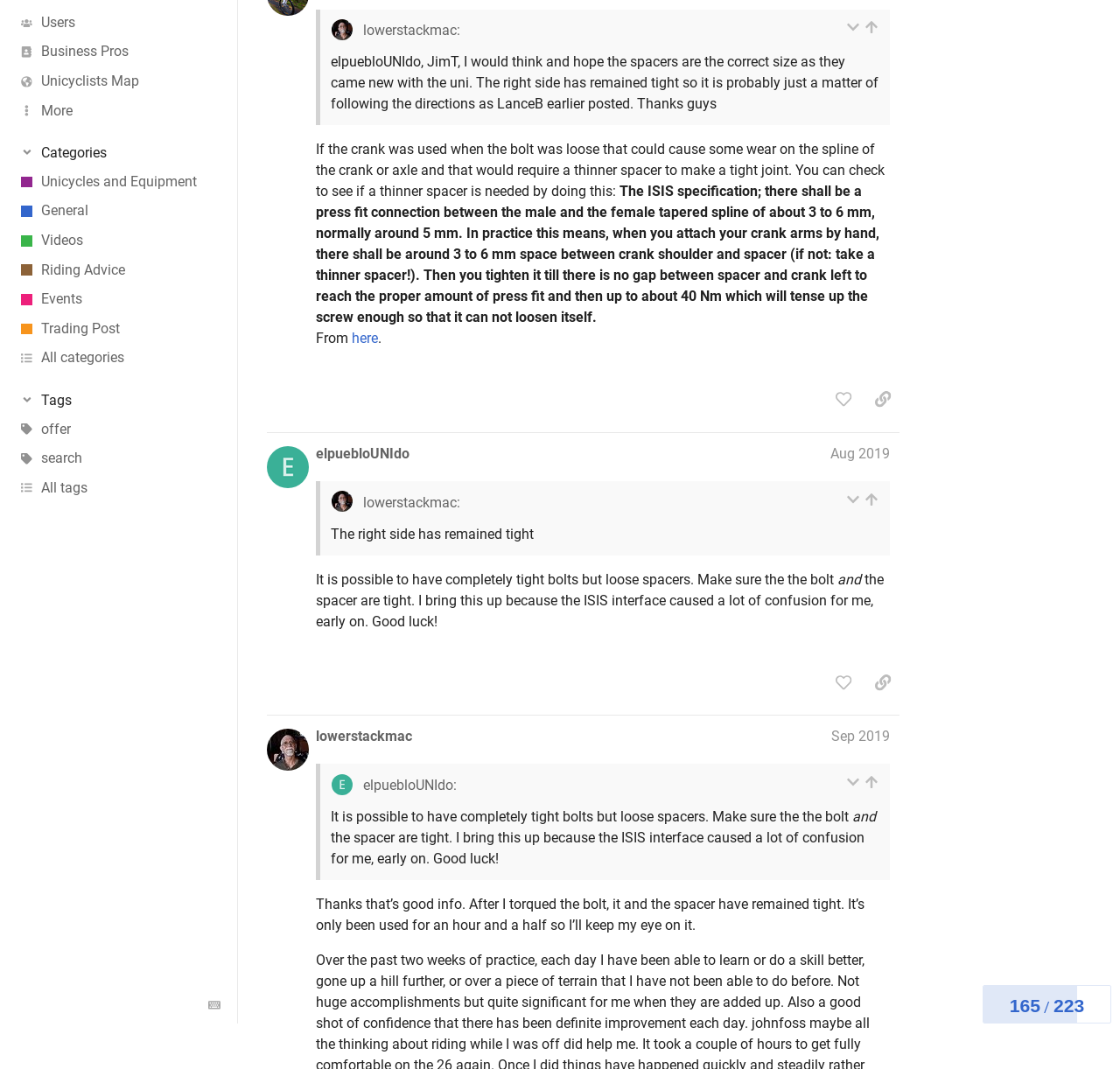Please find the bounding box coordinates of the element's region to be clicked to carry out this instruction: "Click on the username 'thorofareken'".

[0.282, 0.025, 0.356, 0.044]